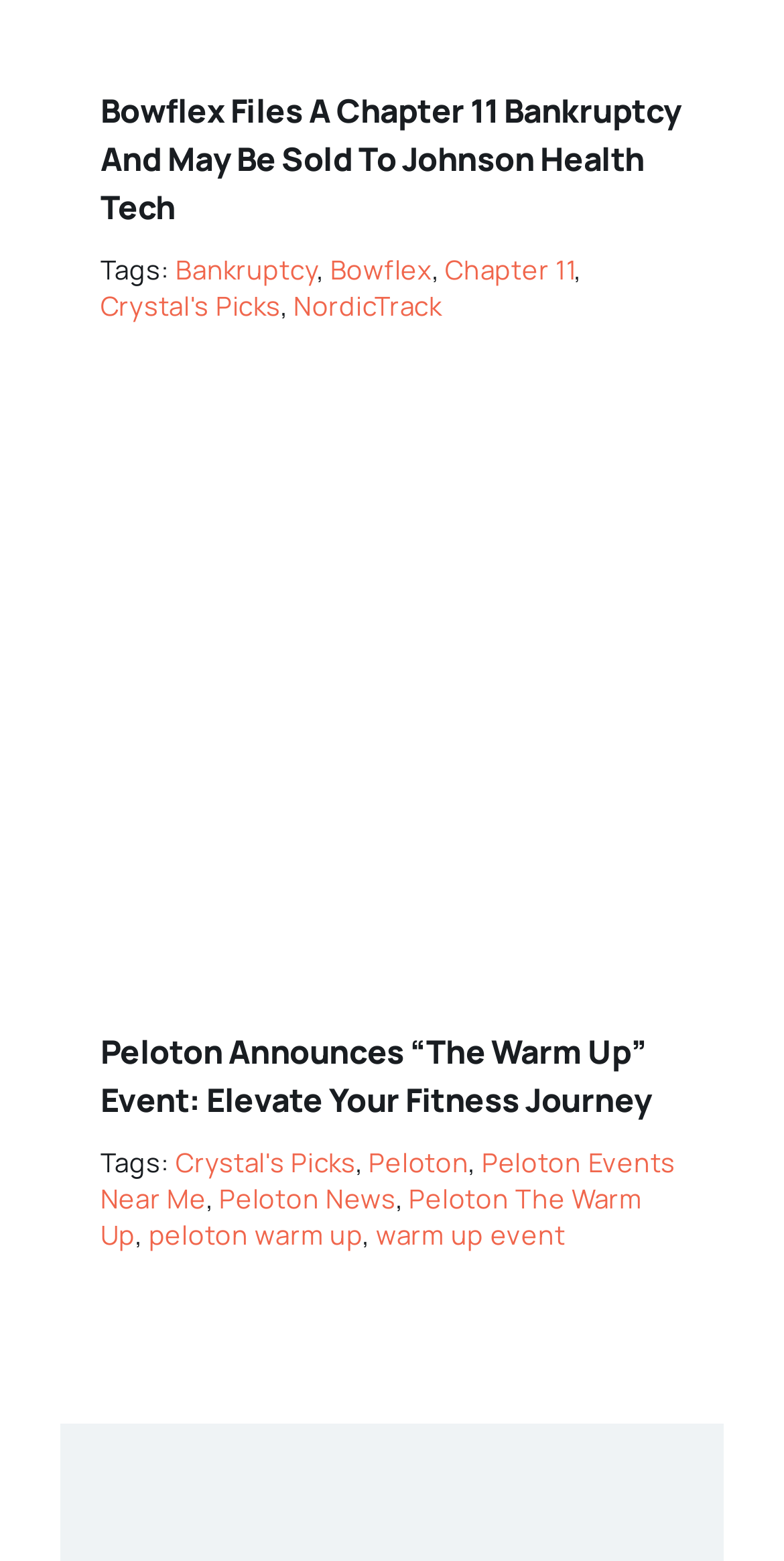Locate the bounding box coordinates of the clickable area needed to fulfill the instruction: "Learn more about Peloton's event".

[0.077, 0.269, 0.923, 0.297]